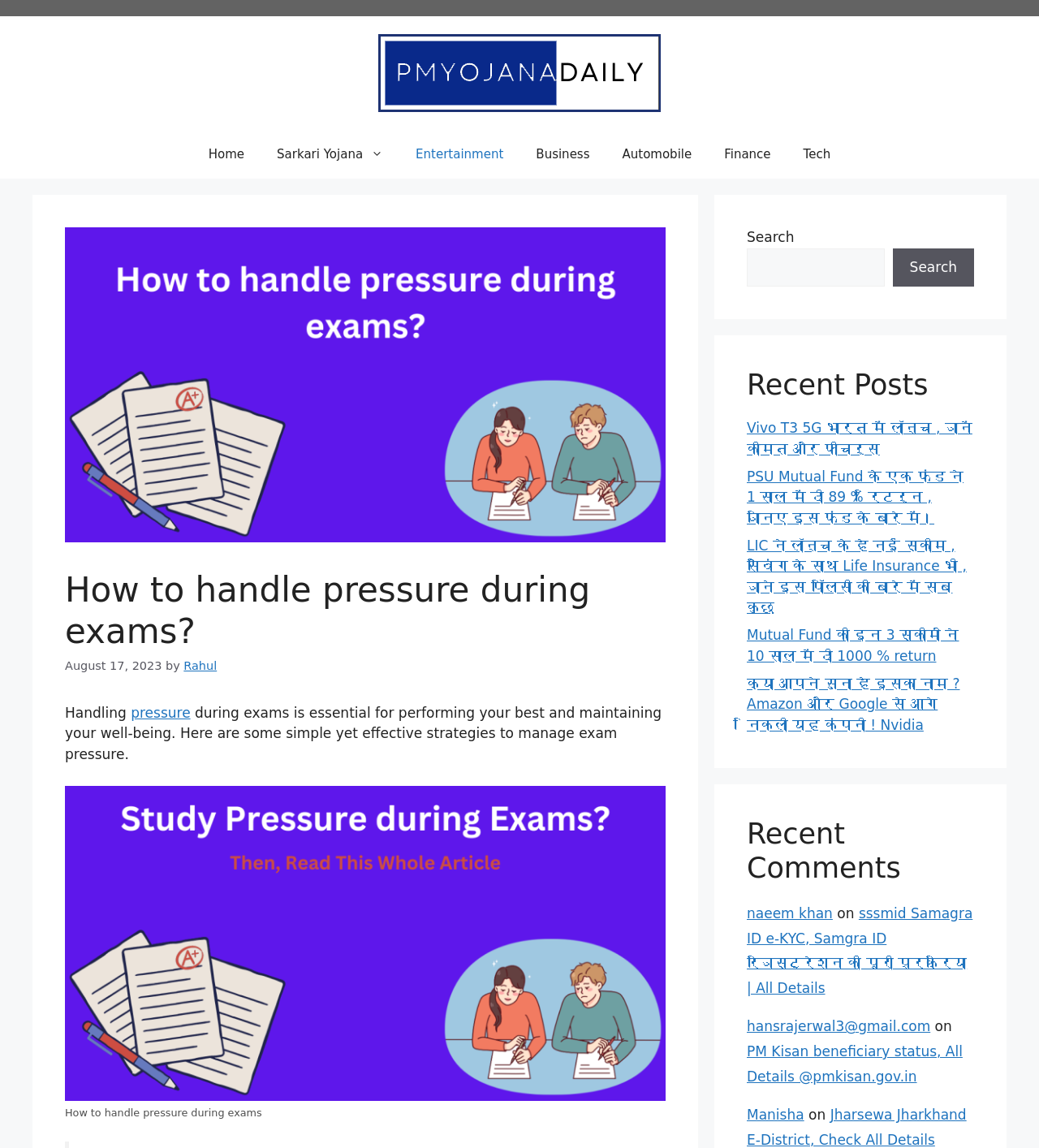Your task is to extract the text of the main heading from the webpage.

How to handle pressure during exams?